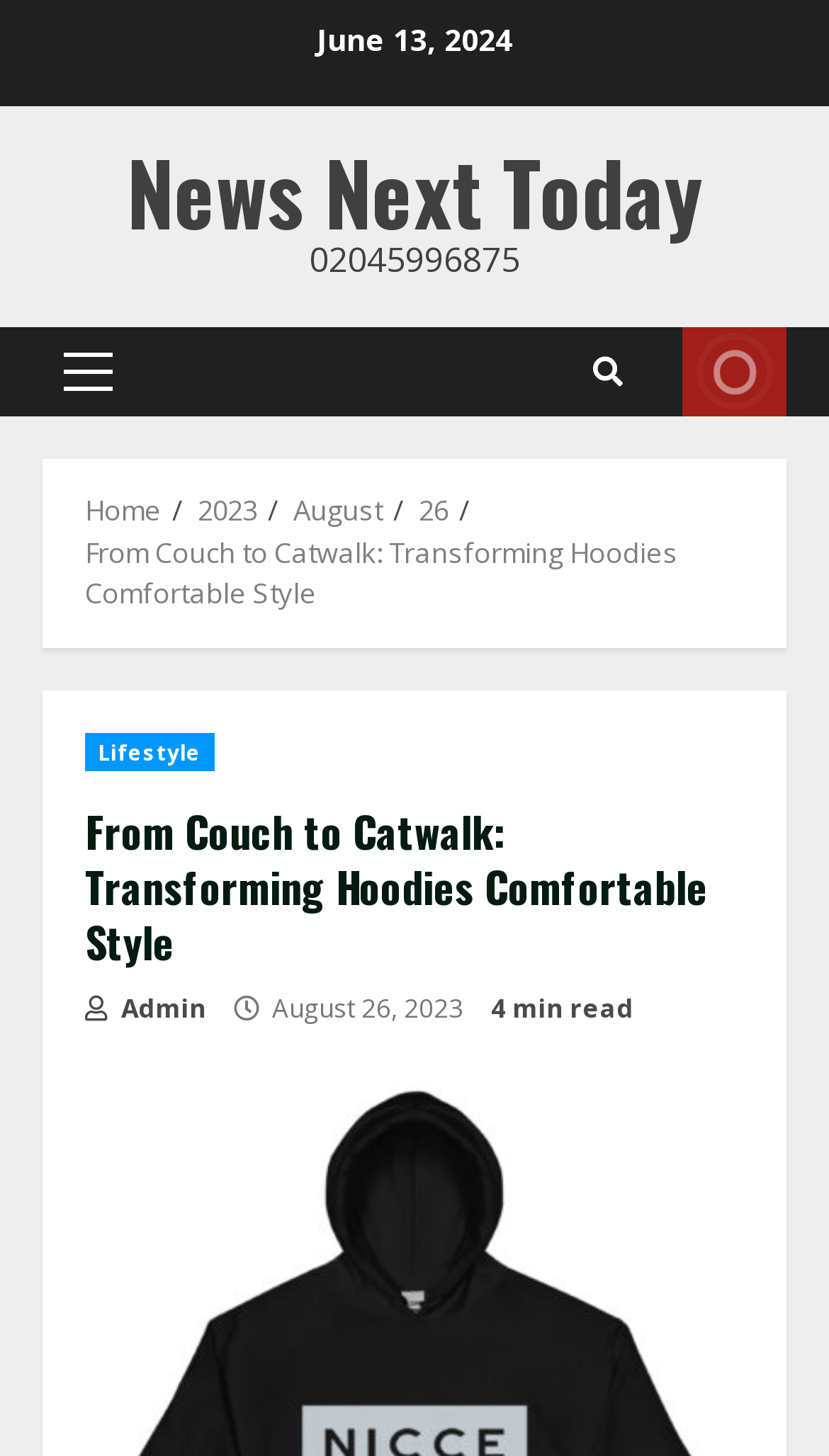Create a detailed summary of the webpage's content and design.

The webpage appears to be a news article page, with a focus on lifestyle and fashion. At the top, there is a date "June 13, 2024" and a link to "News Next Today" on the right side. Below this, there is a phone number "02045996875" and a primary menu button on the left side. On the right side, there is a search icon and a "LIVE" link.

The main content of the page is a breadcrumb navigation menu, which shows the path "Home > 2023 > August > 26 > From Couch to Catwalk: Transforming Hoodies Comfortable Style". This navigation menu is followed by a header section that contains links to "Lifestyle" and an admin icon, as well as the article title "From Couch to Catwalk: Transforming Hoodies Comfortable Style" in a larger font. The article title is also accompanied by the date "August 26, 2023" and an estimated reading time of "4 min read".

There are a total of 7 links on the page, including the primary menu button, the search icon, and the "LIVE" link. The page also contains 4 static text elements, including the date, phone number, and article metadata.